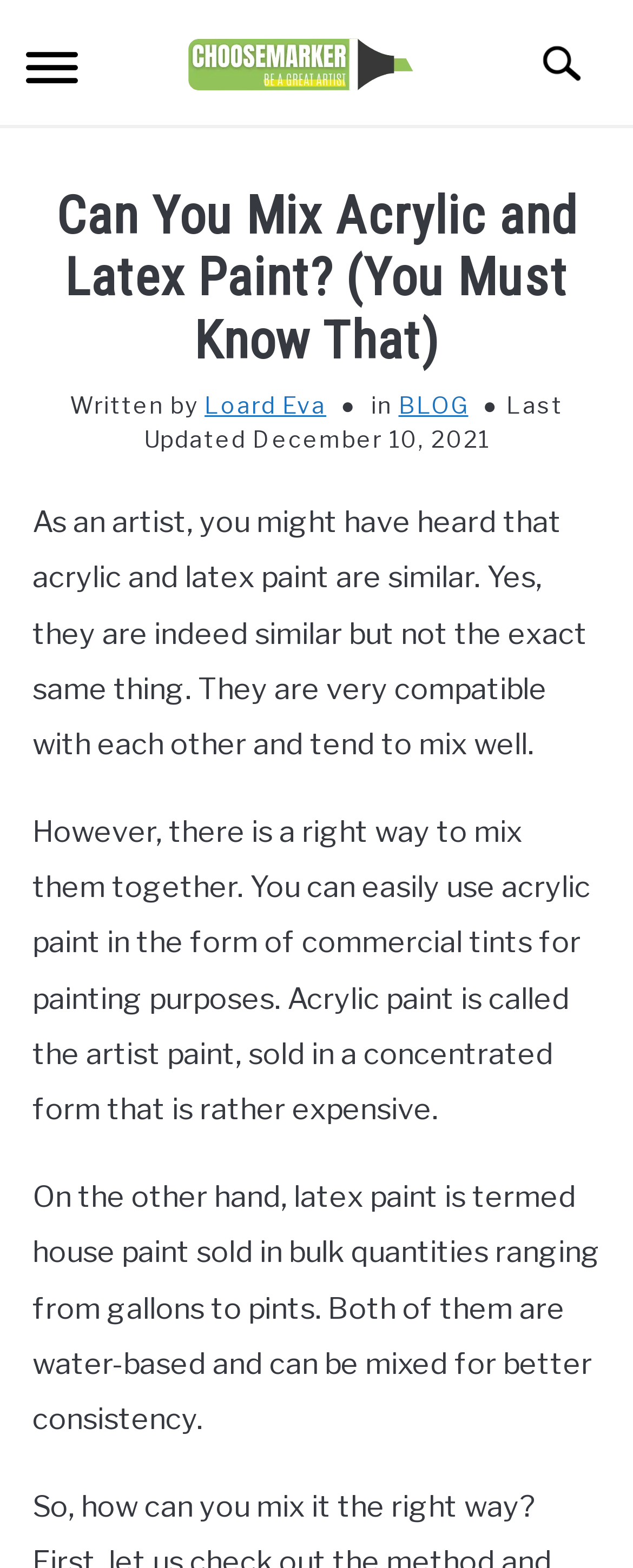Please identify the bounding box coordinates of the element's region that I should click in order to complete the following instruction: "Visit the 'BLOG' page". The bounding box coordinates consist of four float numbers between 0 and 1, i.e., [left, top, right, bottom].

[0.0, 0.14, 1.0, 0.188]